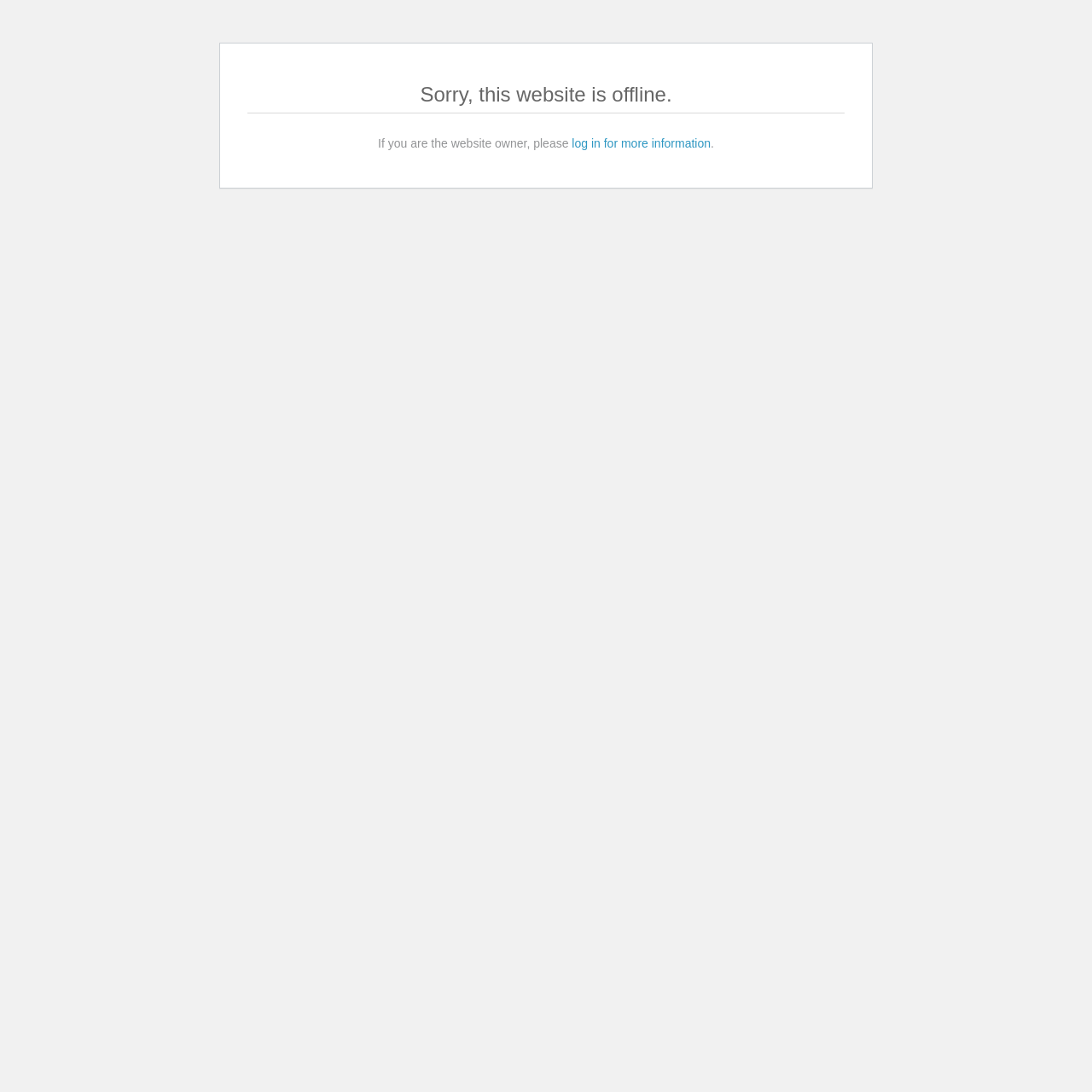Find the bounding box coordinates for the HTML element described in this sentence: "log in for more information". Provide the coordinates as four float numbers between 0 and 1, in the format [left, top, right, bottom].

[0.524, 0.125, 0.651, 0.138]